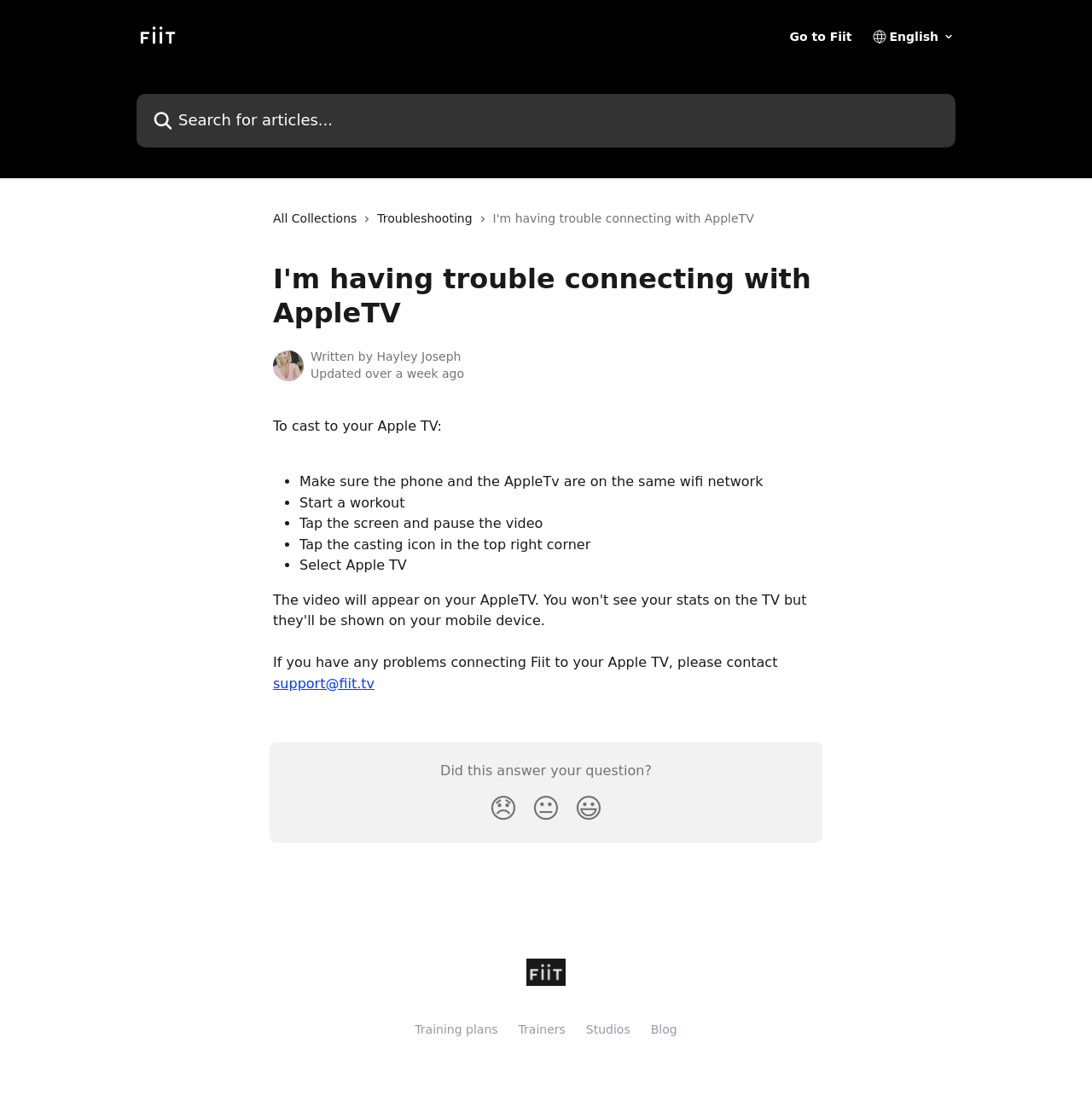Please answer the following question using a single word or phrase: What is the purpose of the search bar?

Search for articles